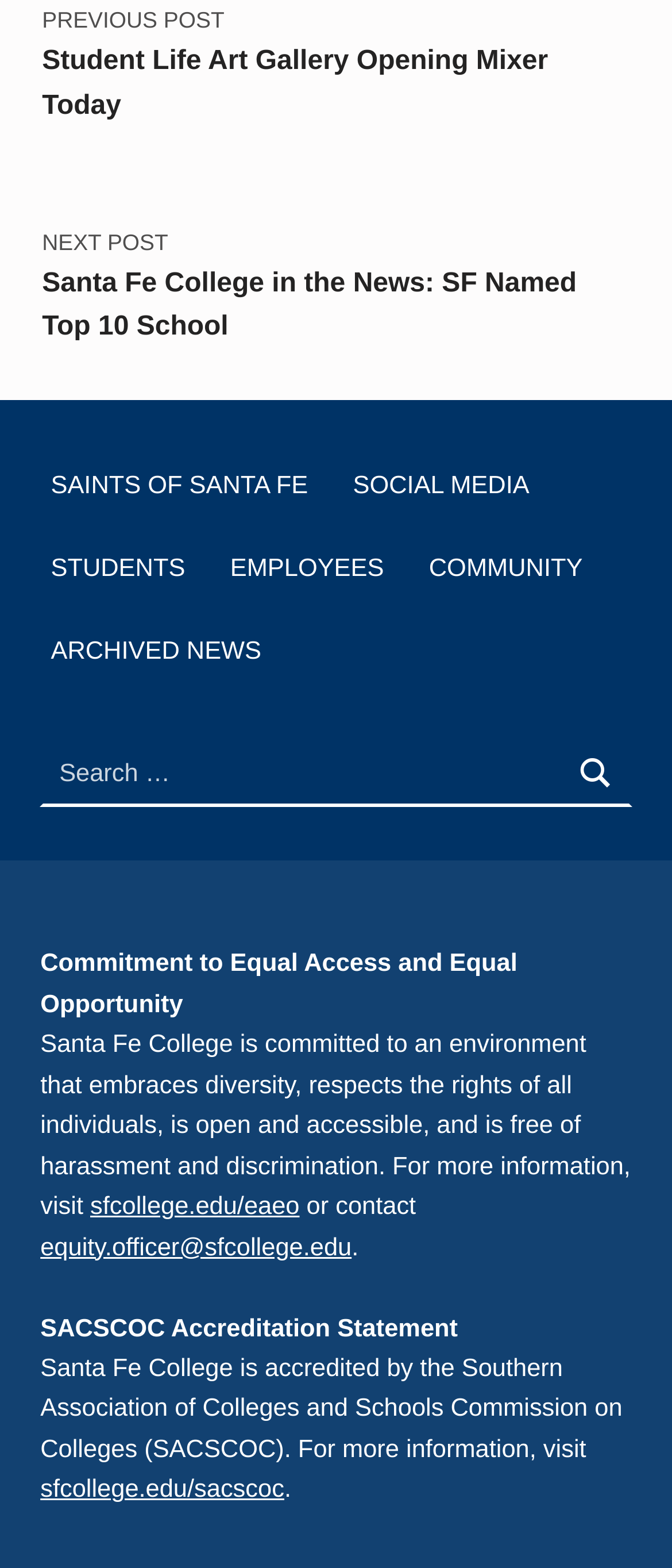By analyzing the image, answer the following question with a detailed response: What is the accreditation statement about?

I found the answer by reading the text content of the webpage, specifically the section that mentions 'SACSCOC Accreditation Statement' and provides a link to more information about the accreditation.